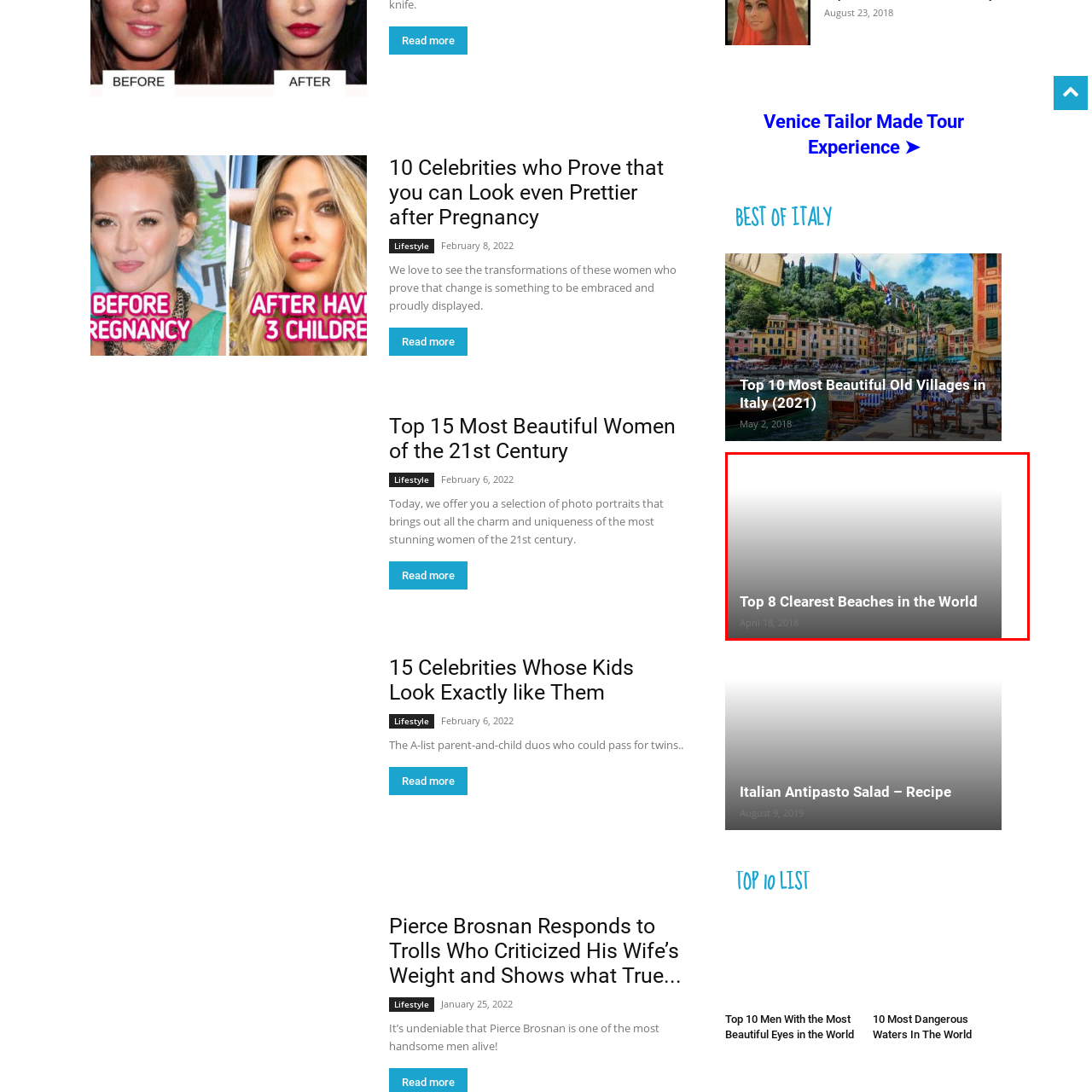Who might be interested in this article?
Please examine the image within the red bounding box and provide your answer using just one word or phrase.

Travel enthusiasts and beach lovers